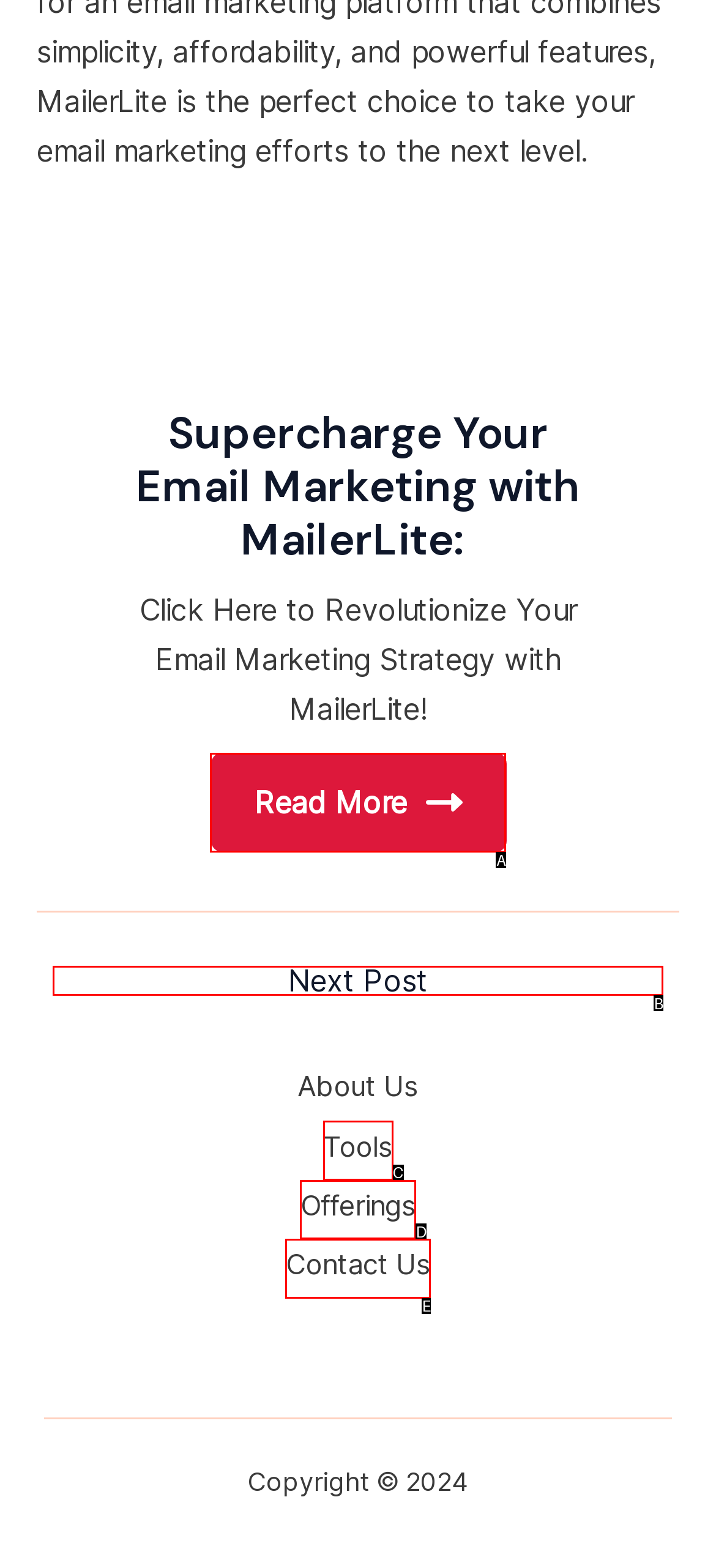Determine the option that aligns with this description: Next Post →
Reply with the option's letter directly.

B